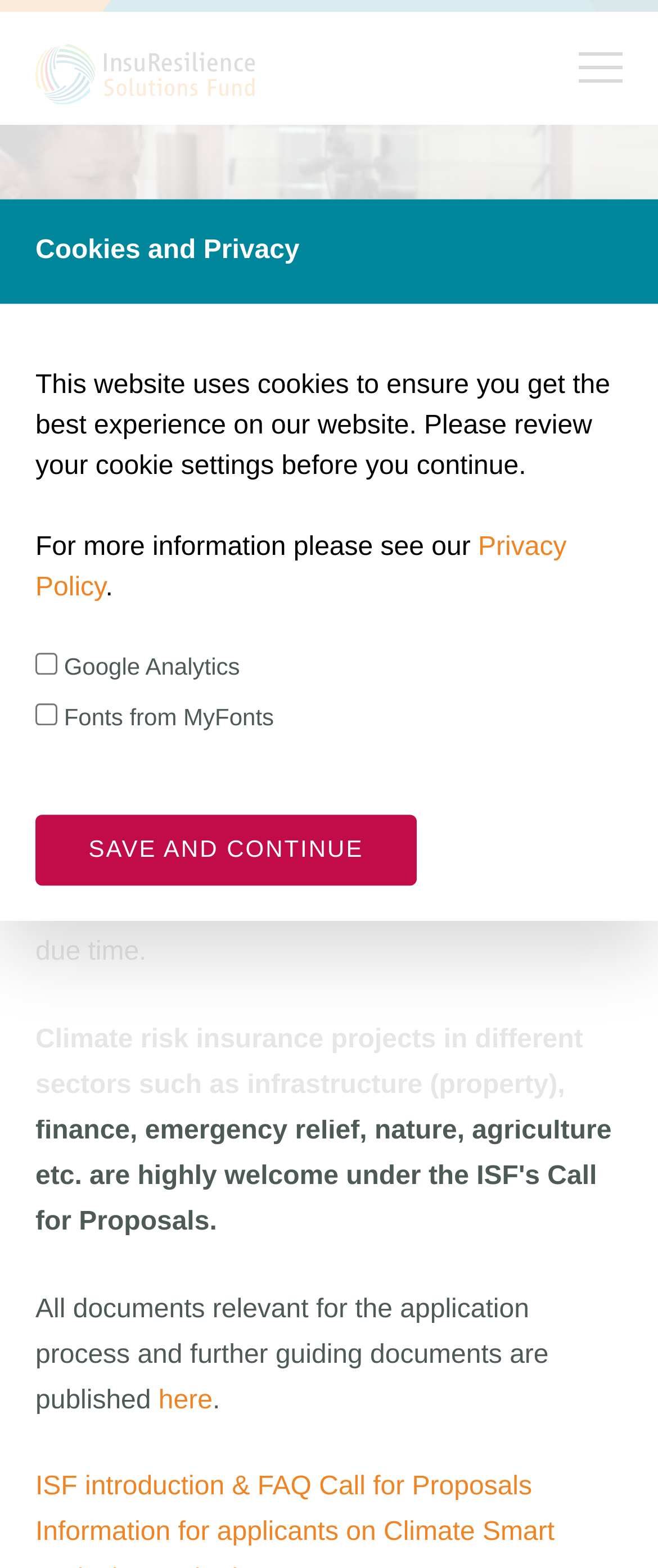What is the topic of the 'ISF introduction & FAQ Call for Proposals' link?
Look at the image and answer the question with a single word or phrase.

ISF introduction and FAQ